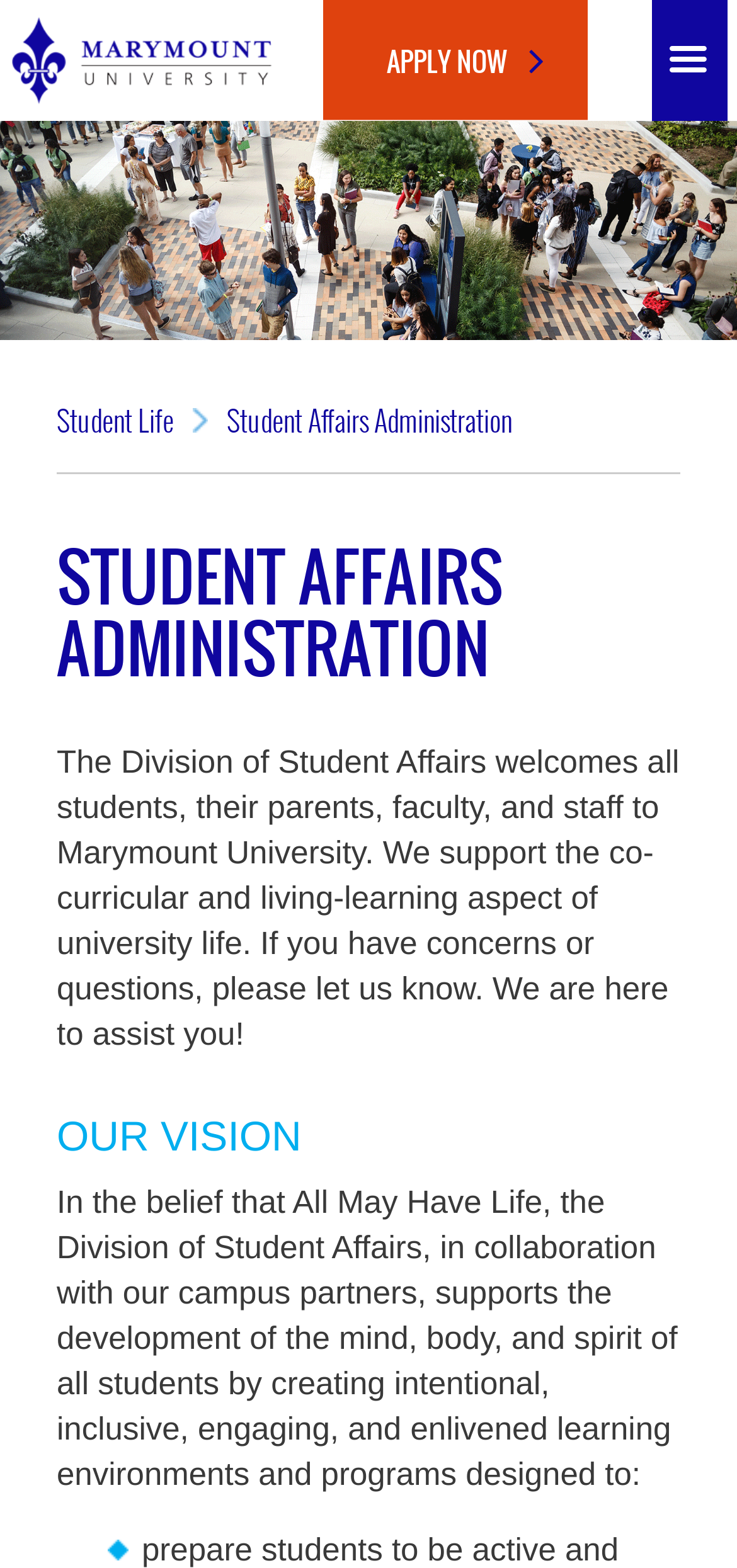Give a one-word or one-phrase response to the question:
How many headings are there on the webpage?

3